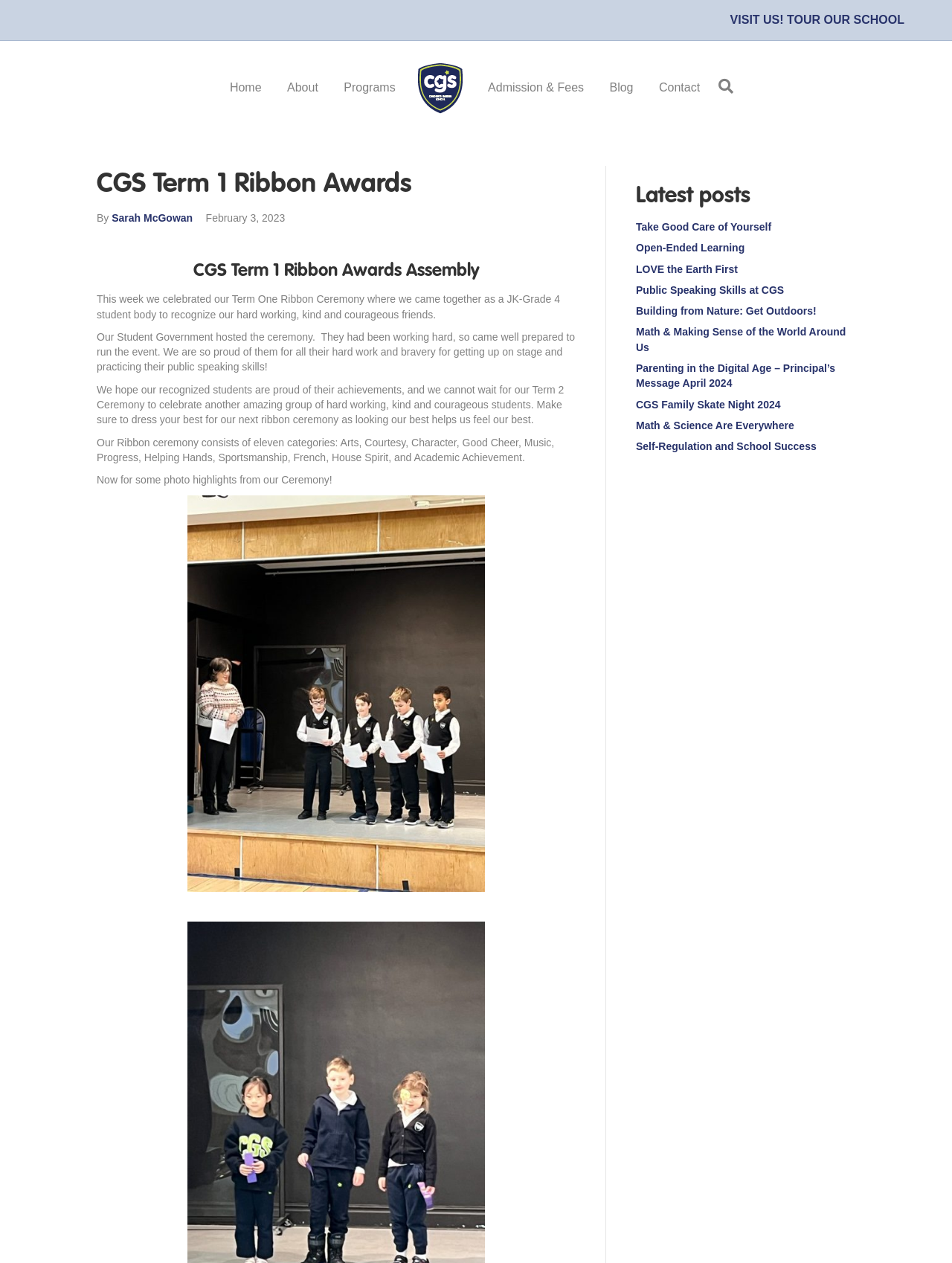Explain in detail what is displayed on the webpage.

The webpage is about the CGS Term 1 Ribbon Awards Assembly at Children's Garden School. At the top, there is a navigation menu with links to different sections of the website, including "Home", "About", "Programs", and more. Below the navigation menu, there is a prominent link to "VISIT US! TOUR OUR SCHOOL".

The main content of the page is divided into two sections. On the left, there is a header with the title "CGS Term 1 Ribbon Awards" and a subheading "CGS Term 1 Ribbon Awards Assembly". Below the header, there are four paragraphs of text describing the event, including the student government's role in hosting the ceremony and the recognition of students' achievements in various categories.

On the right, there is a section titled "Latest posts" with eight links to different blog articles, including "Take Good Care of Yourself", "Open-Ended Learning", and "Math & Making Sense of the World Around Us". These links are arranged vertically, with the most recent post at the top.

There are no images on the page, except for the school's logo, which is located in the top navigation menu. The overall layout is clean and easy to navigate, with clear headings and concise text.